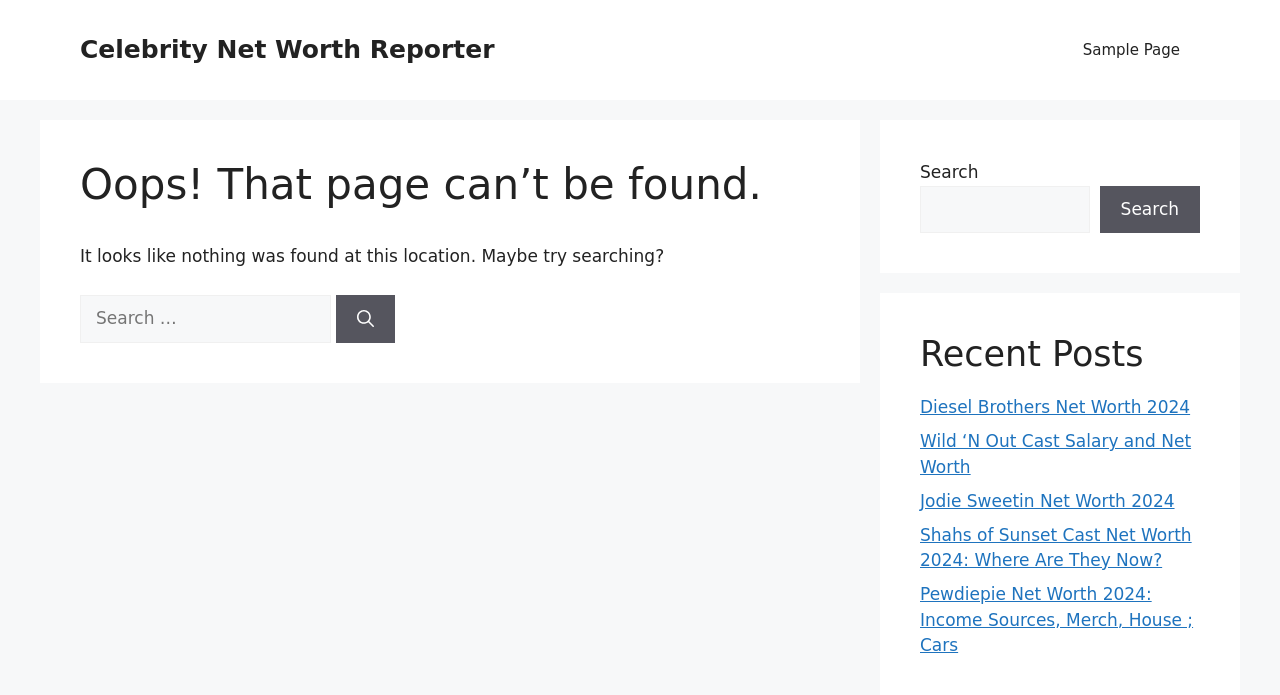How many search boxes are on the page?
Using the information presented in the image, please offer a detailed response to the question.

There are two search boxes on the page, one located in the main content section and the other in the complementary section, both allowing users to search for content.